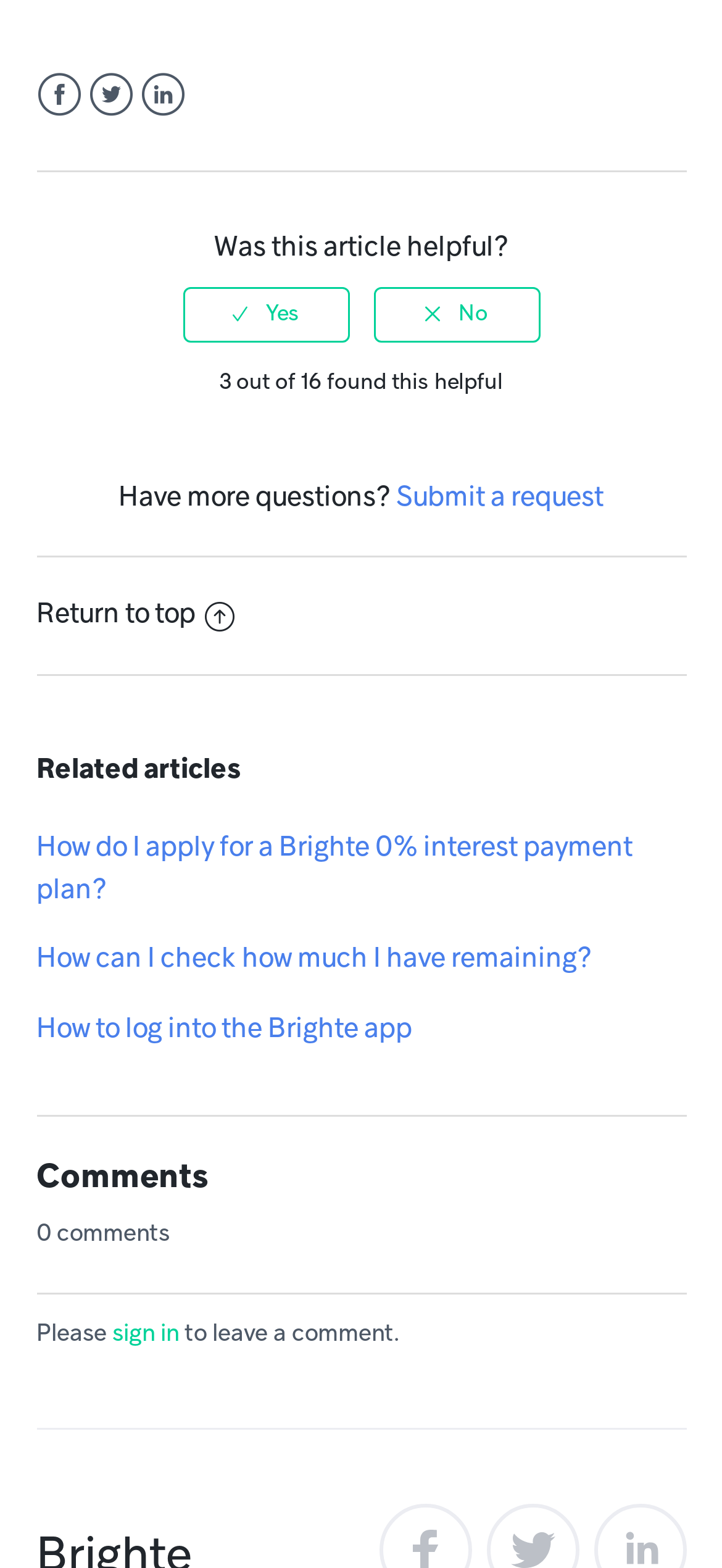Determine the bounding box coordinates for the UI element with the following description: "Facebook". The coordinates should be four float numbers between 0 and 1, represented as [left, top, right, bottom].

[0.05, 0.046, 0.114, 0.076]